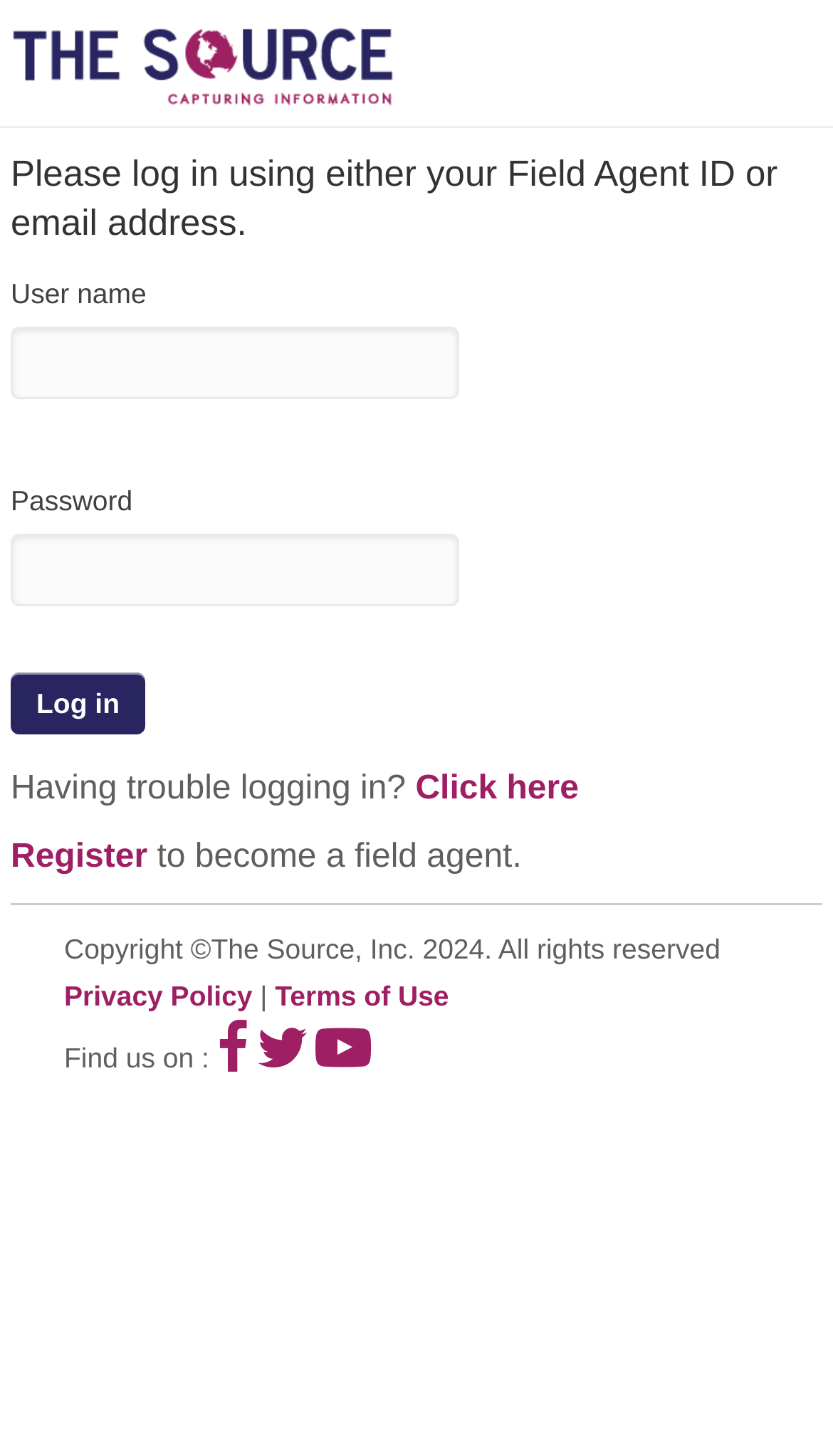Find the bounding box coordinates for the HTML element specified by: "name="ctl00$MainContent$UserName"".

[0.013, 0.224, 0.551, 0.274]